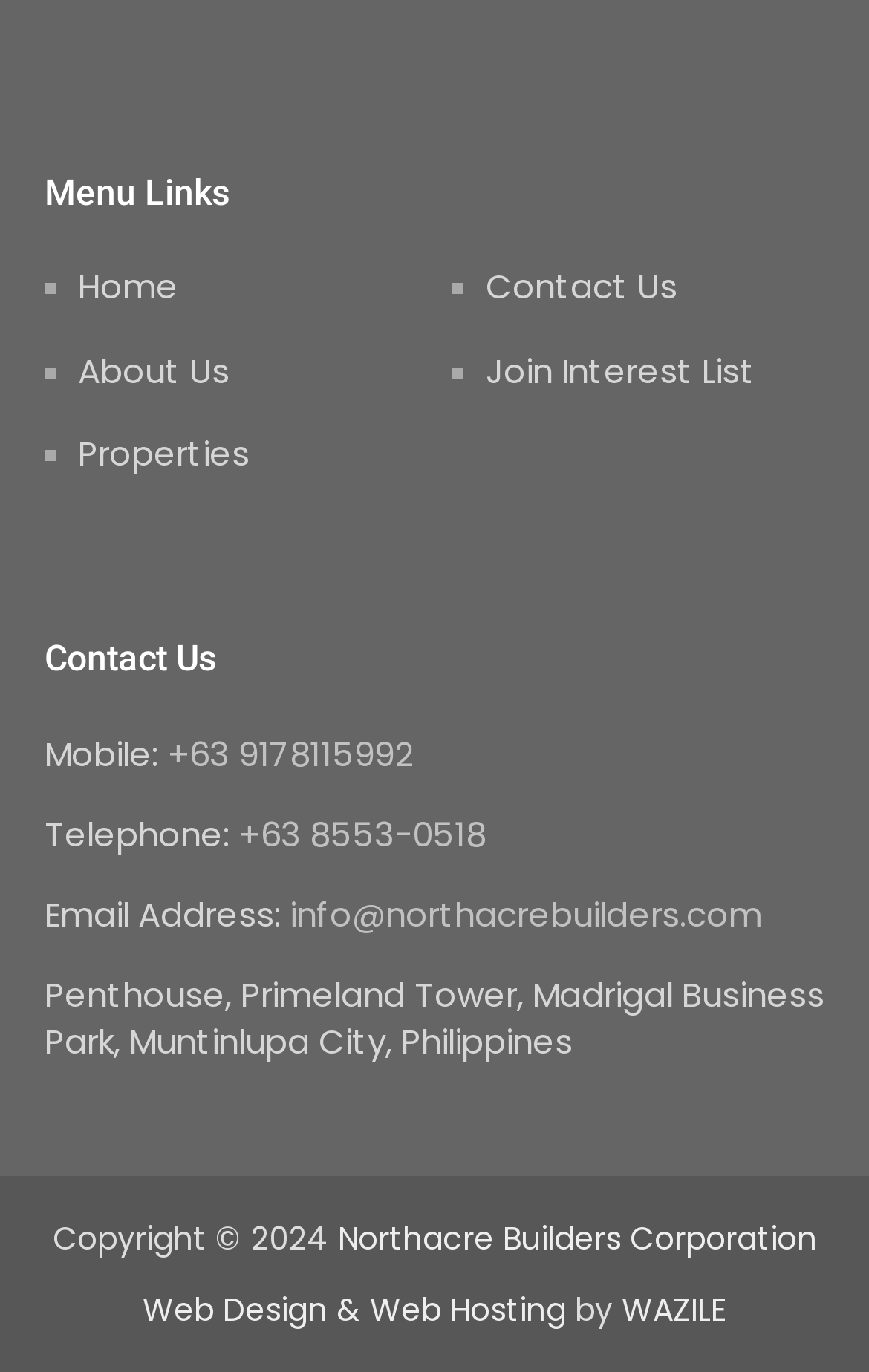Find the bounding box coordinates for the element that must be clicked to complete the instruction: "contact us via mobile". The coordinates should be four float numbers between 0 and 1, indicated as [left, top, right, bottom].

[0.192, 0.532, 0.474, 0.566]